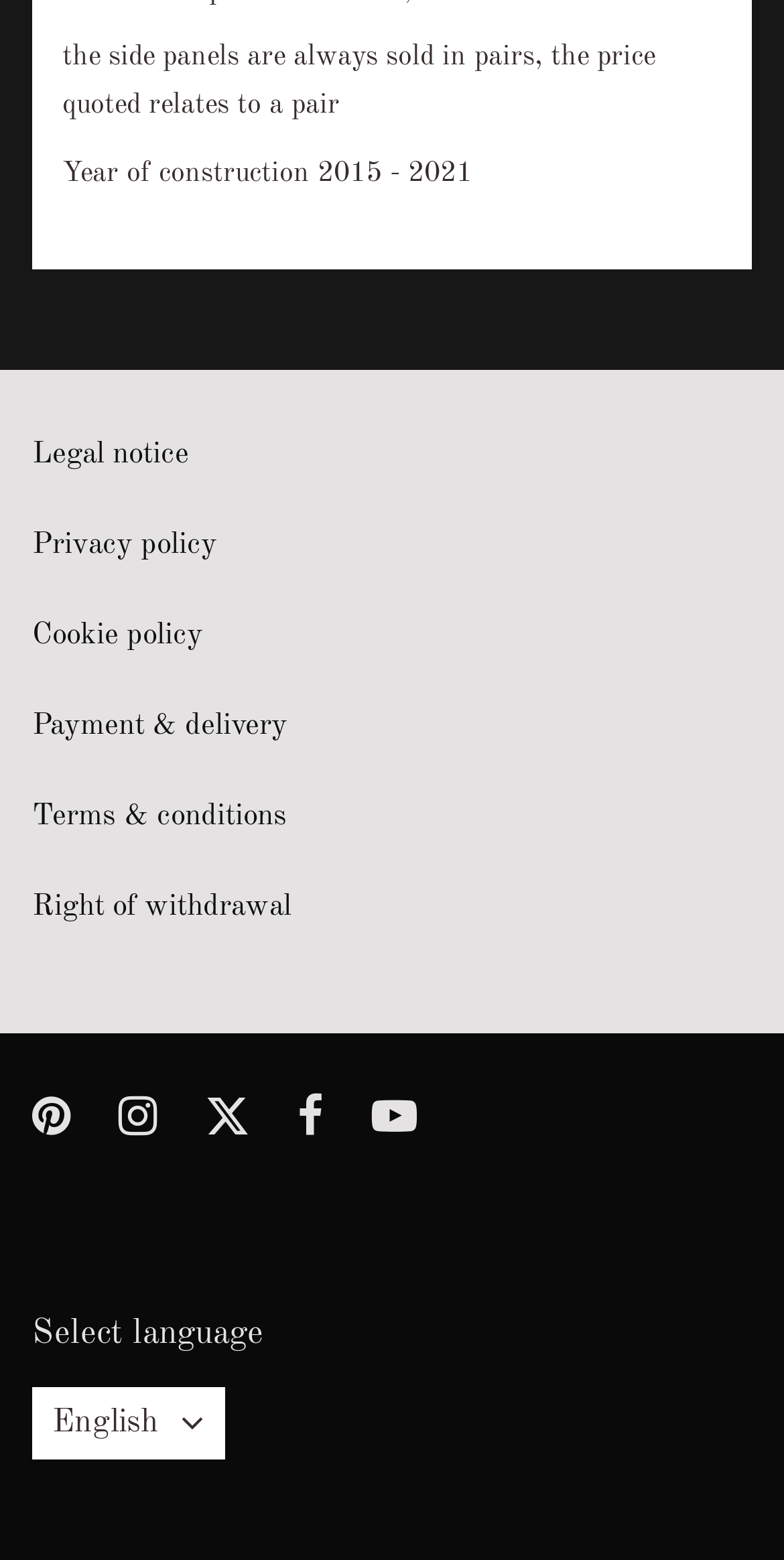What is the year range of construction?
Using the details shown in the screenshot, provide a comprehensive answer to the question.

I found the answer by looking at the StaticText element that says 'Year of construction 2015 - 2021'.